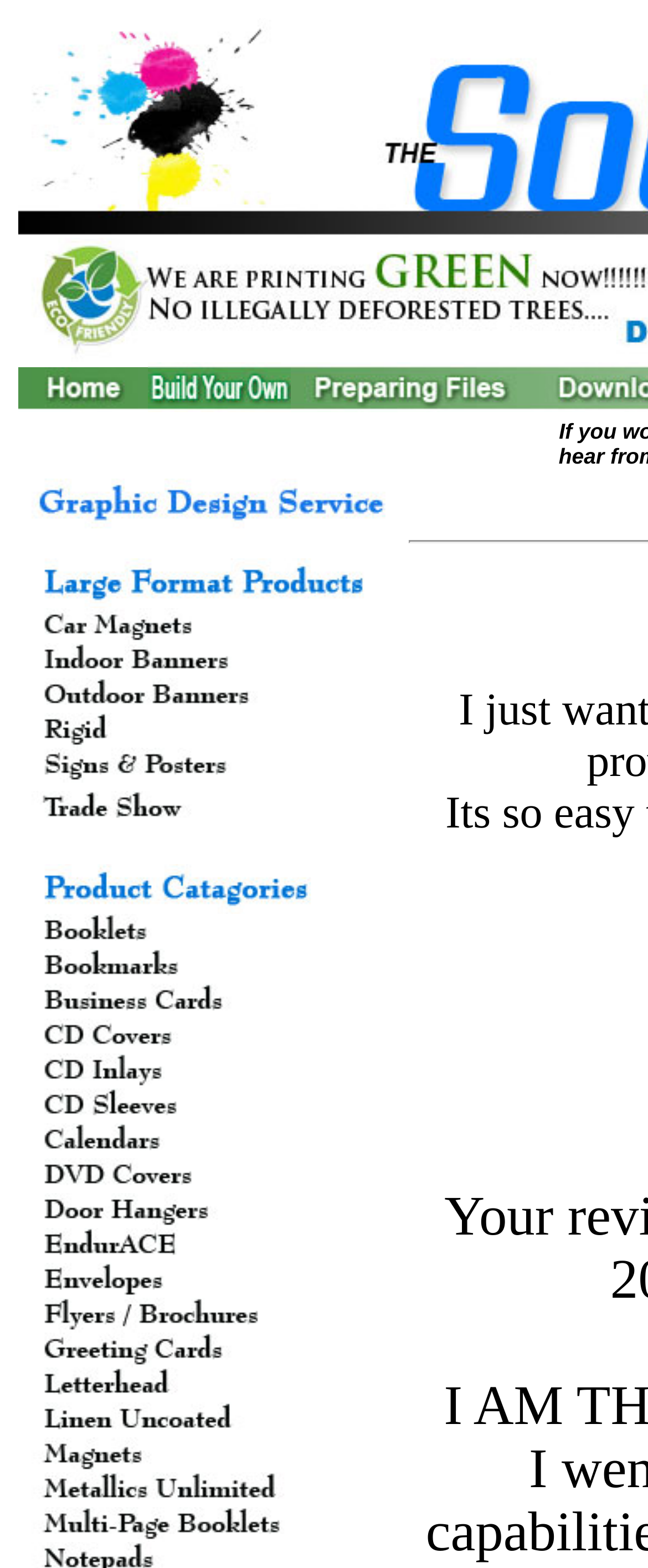Please indicate the bounding box coordinates for the clickable area to complete the following task: "visit the fifth webpage". The coordinates should be specified as four float numbers between 0 and 1, i.e., [left, top, right, bottom].

[0.028, 0.513, 0.595, 0.531]